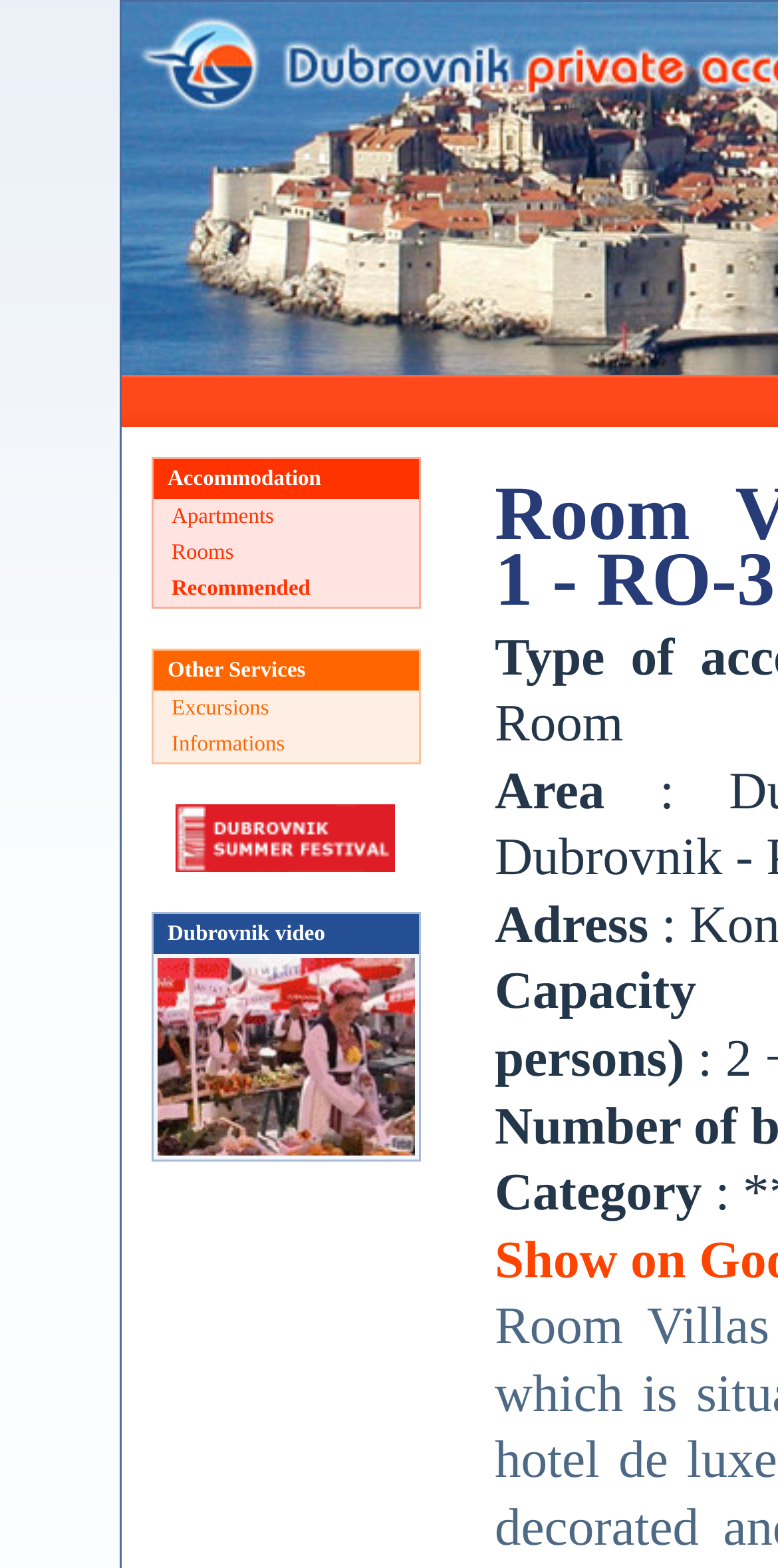Bounding box coordinates should be provided in the format (top-left x, top-left y, bottom-right x, bottom-right y) with all values between 0 and 1. Identify the bounding box for this UI element: Recommended

[0.2, 0.365, 0.536, 0.386]